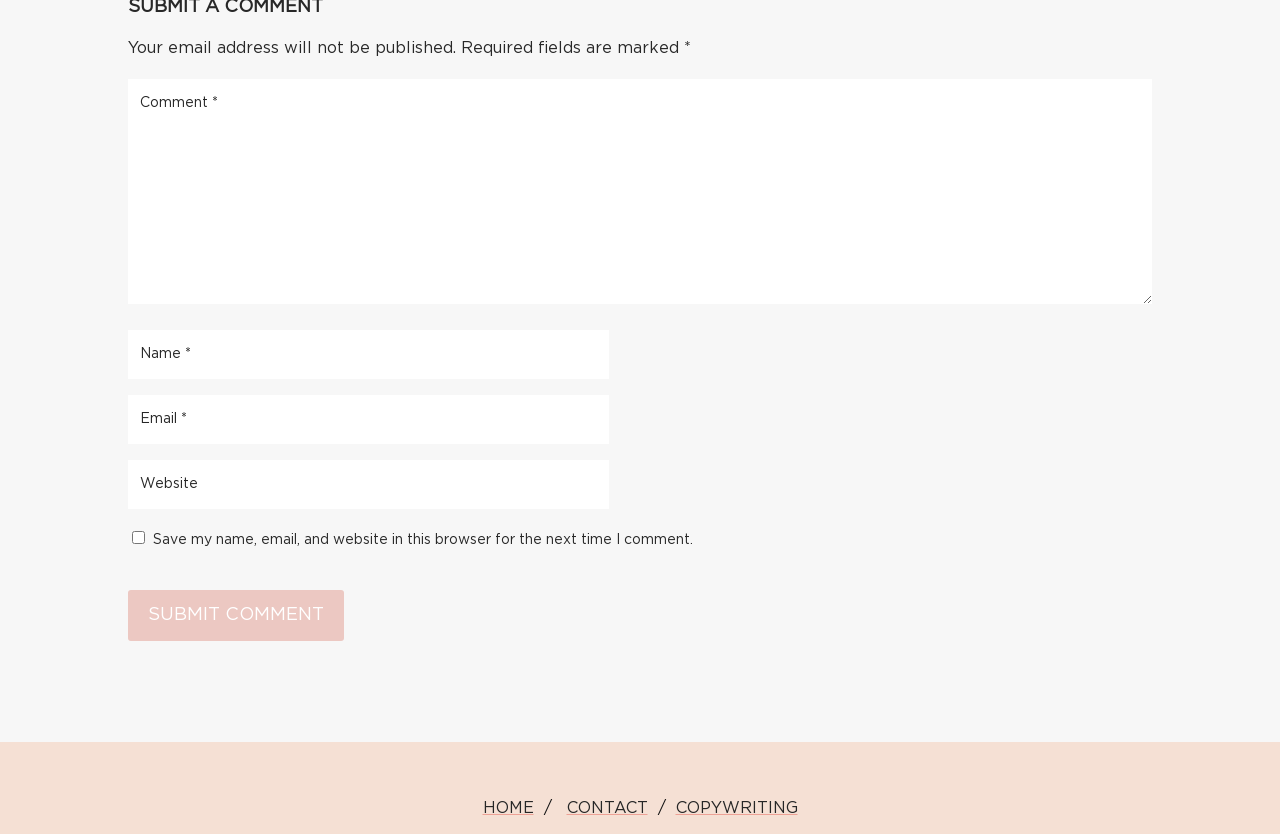Please identify the bounding box coordinates for the region that you need to click to follow this instruction: "Input your email".

[0.1, 0.474, 0.476, 0.533]